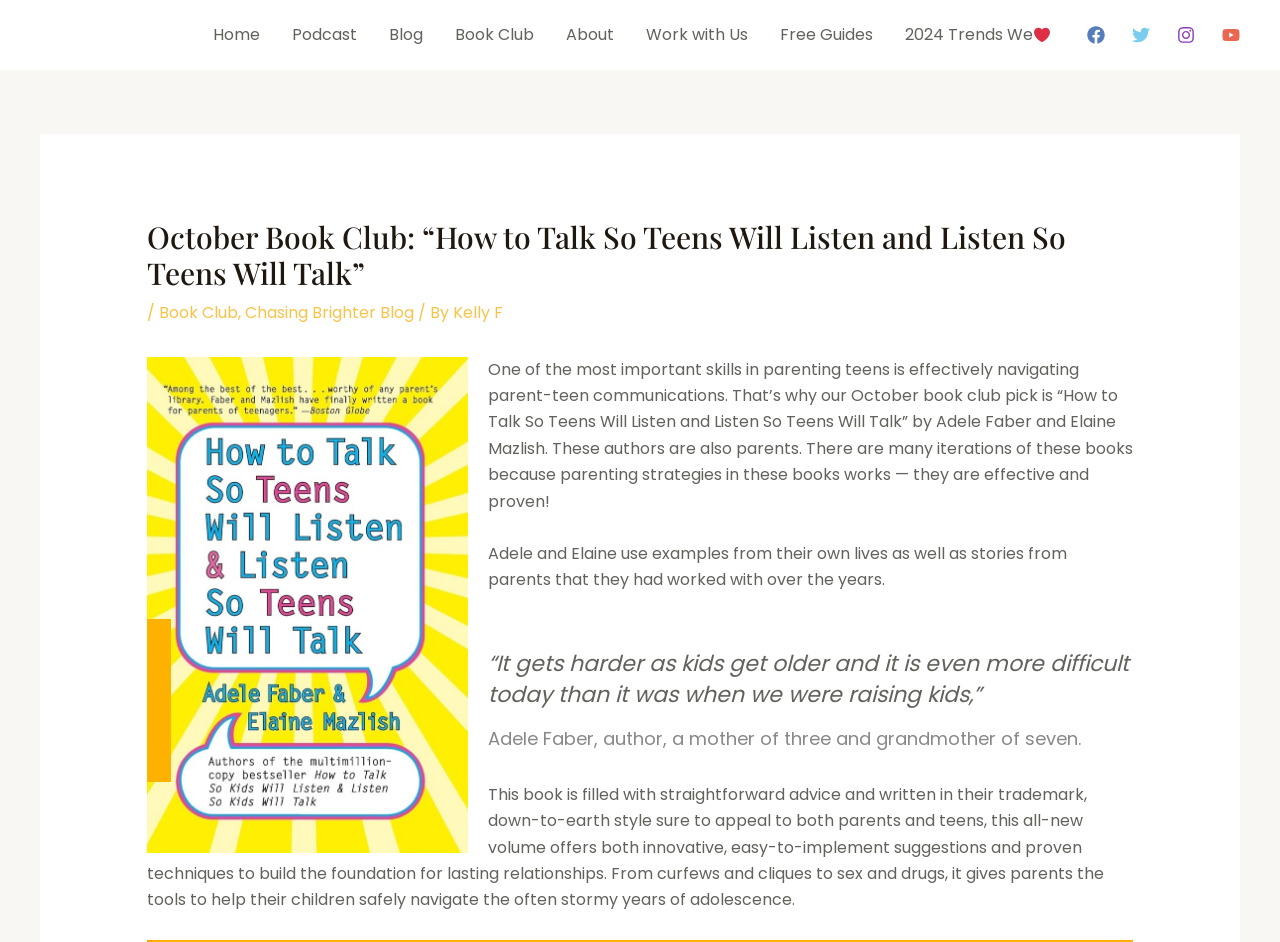Please determine the bounding box coordinates for the element that should be clicked to follow these instructions: "Check out the '2024 Trends We ❤️' link".

[0.694, 0.0, 0.834, 0.074]